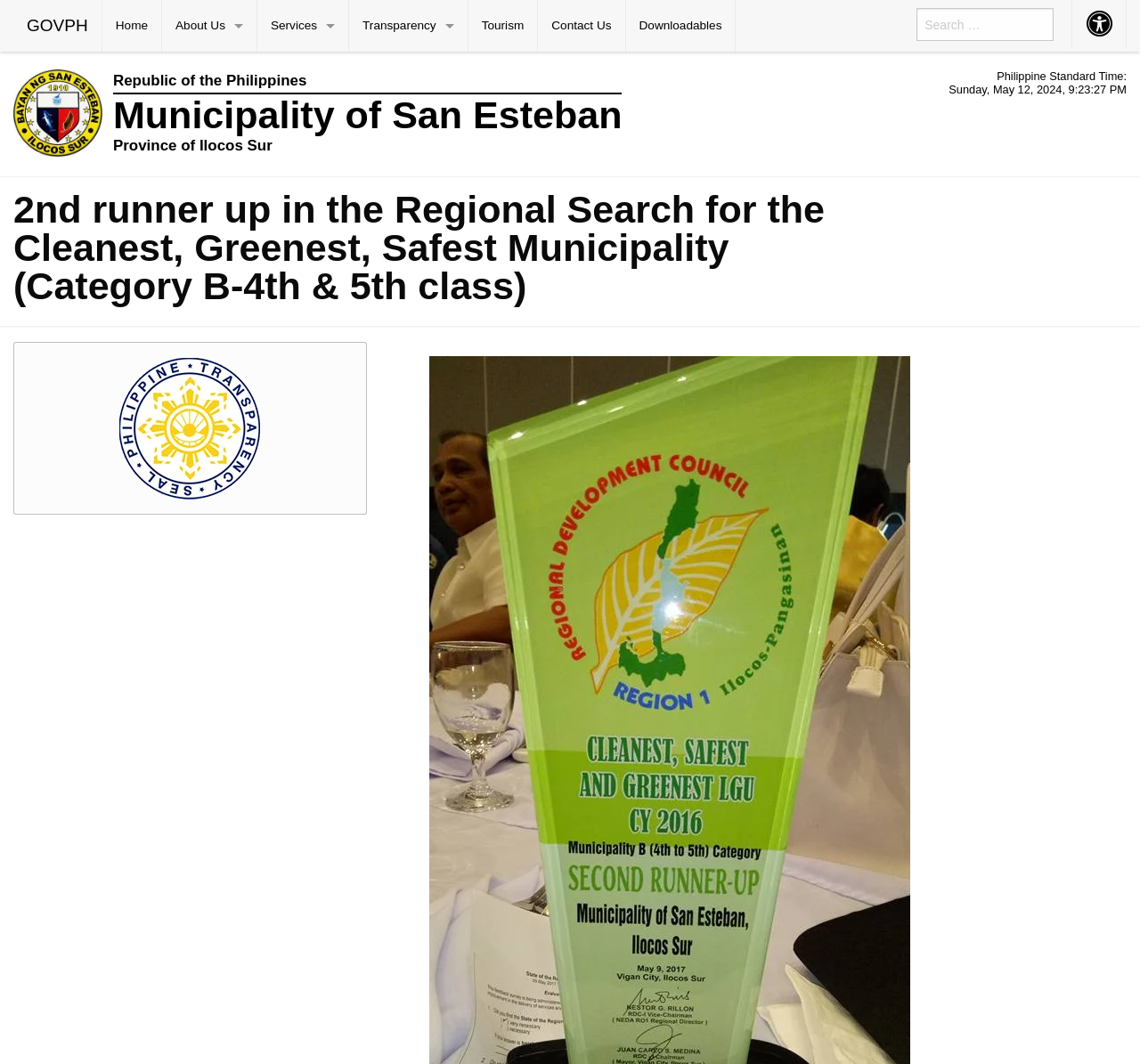Please determine the heading text of this webpage.

 
Republic of the Philippines
Municipality of San Esteban
Province of Ilocos Sur